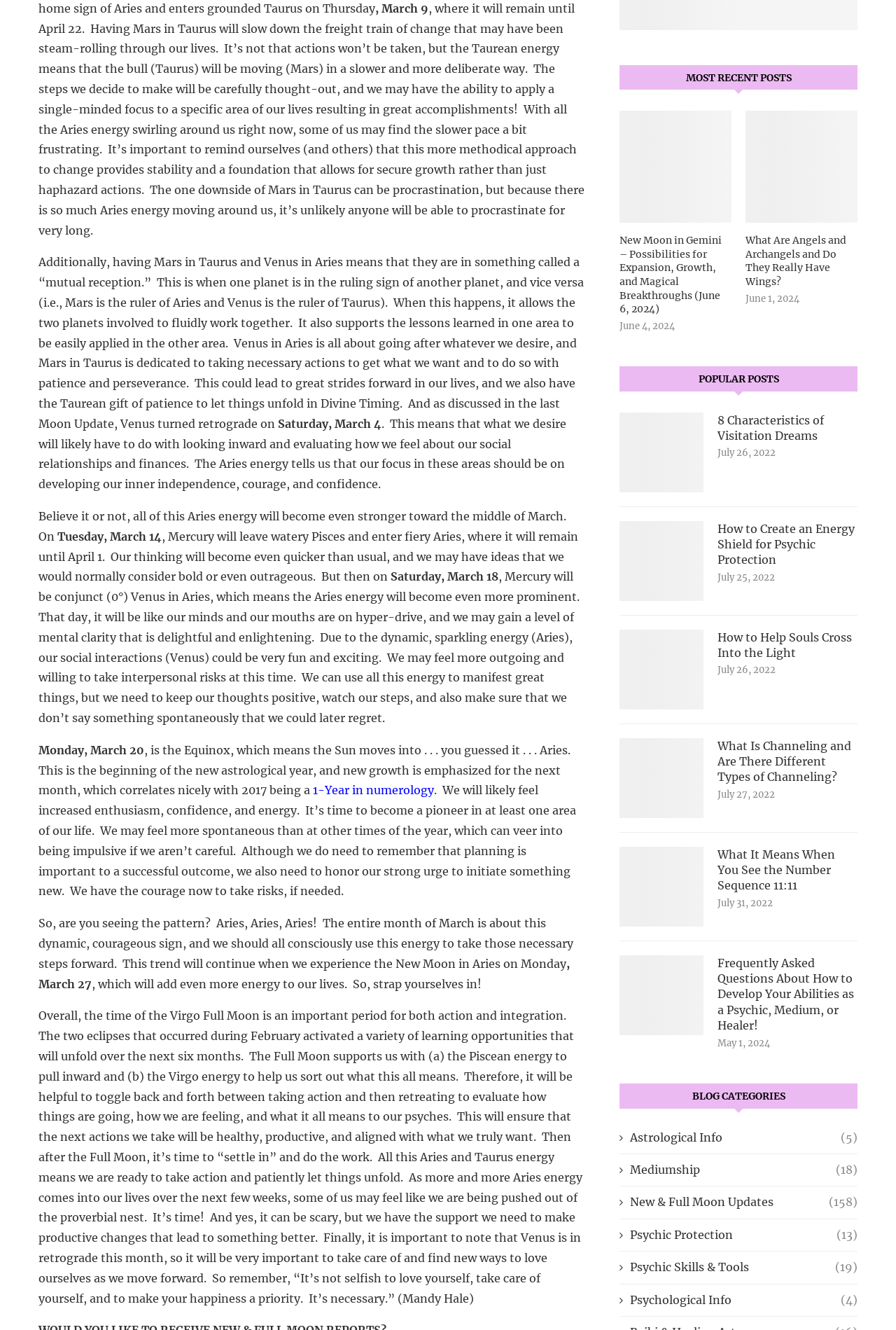What is the significance of Venus in Aries?
Please respond to the question with as much detail as possible.

The answer can be found in the third StaticText element, which mentions that Venus in Aries is about going after what we desire and taking necessary actions to get it.